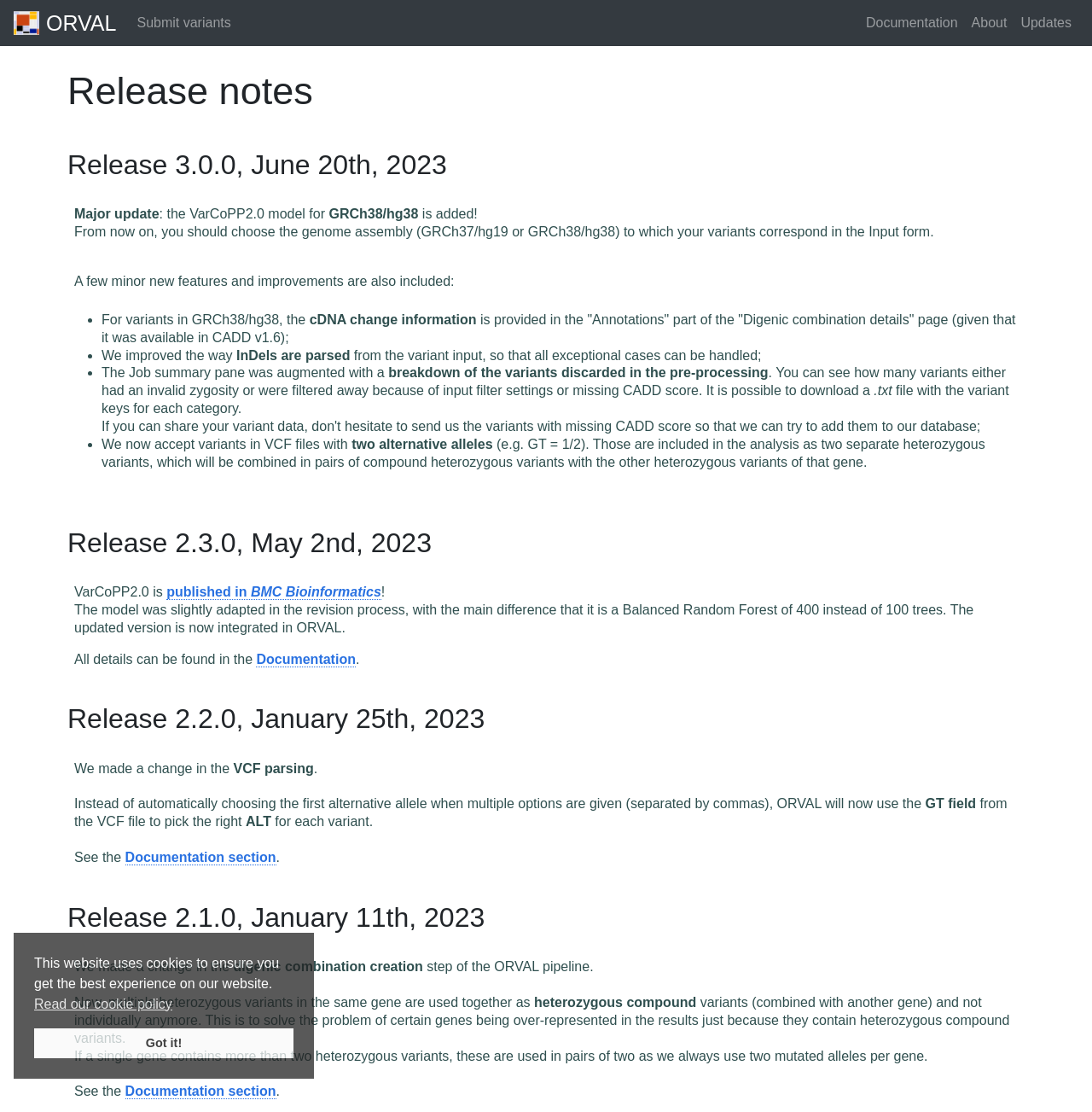Identify the bounding box coordinates of the clickable region to carry out the given instruction: "Read more about City Planning".

None